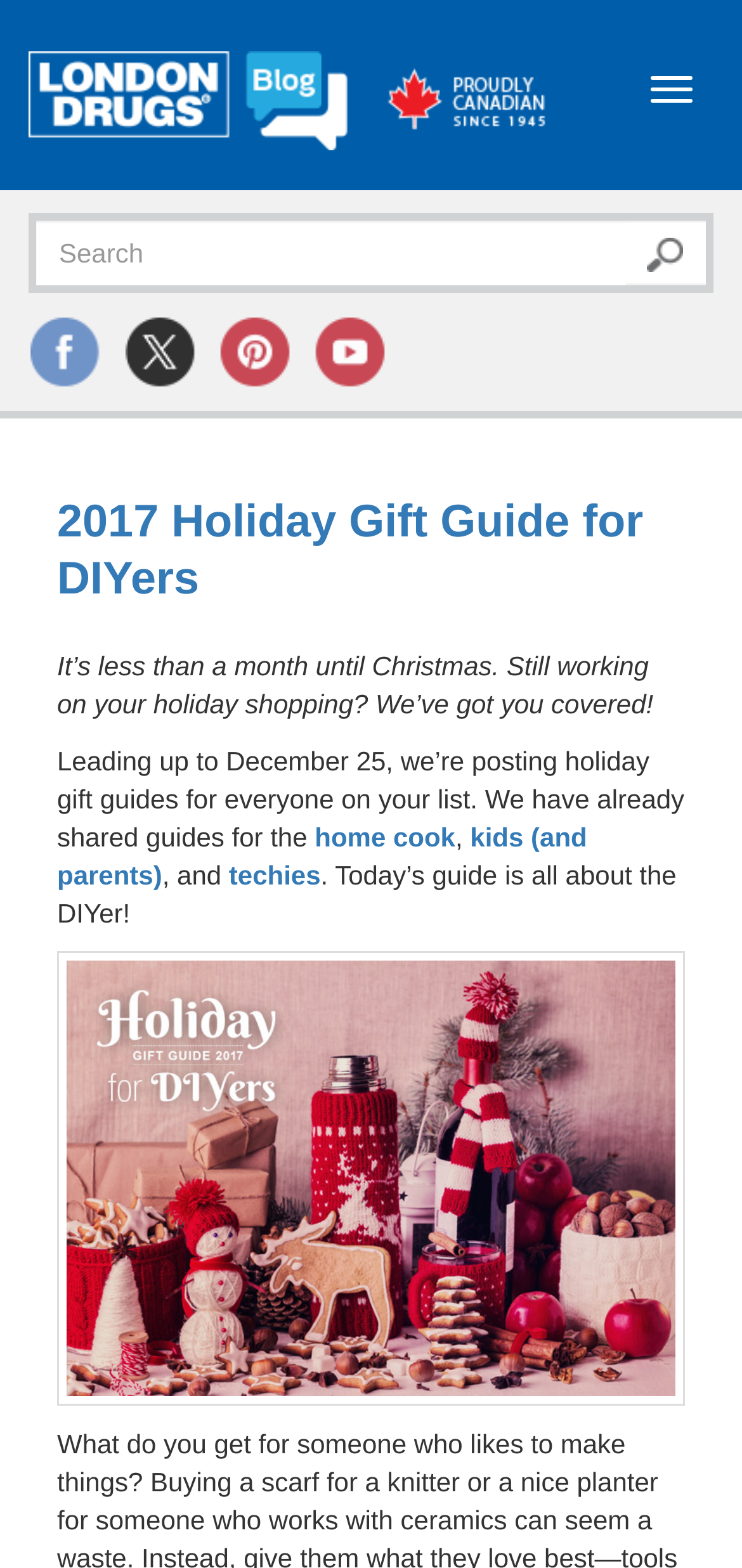Please locate the clickable area by providing the bounding box coordinates to follow this instruction: "Follow on facebook".

[0.038, 0.213, 0.156, 0.233]